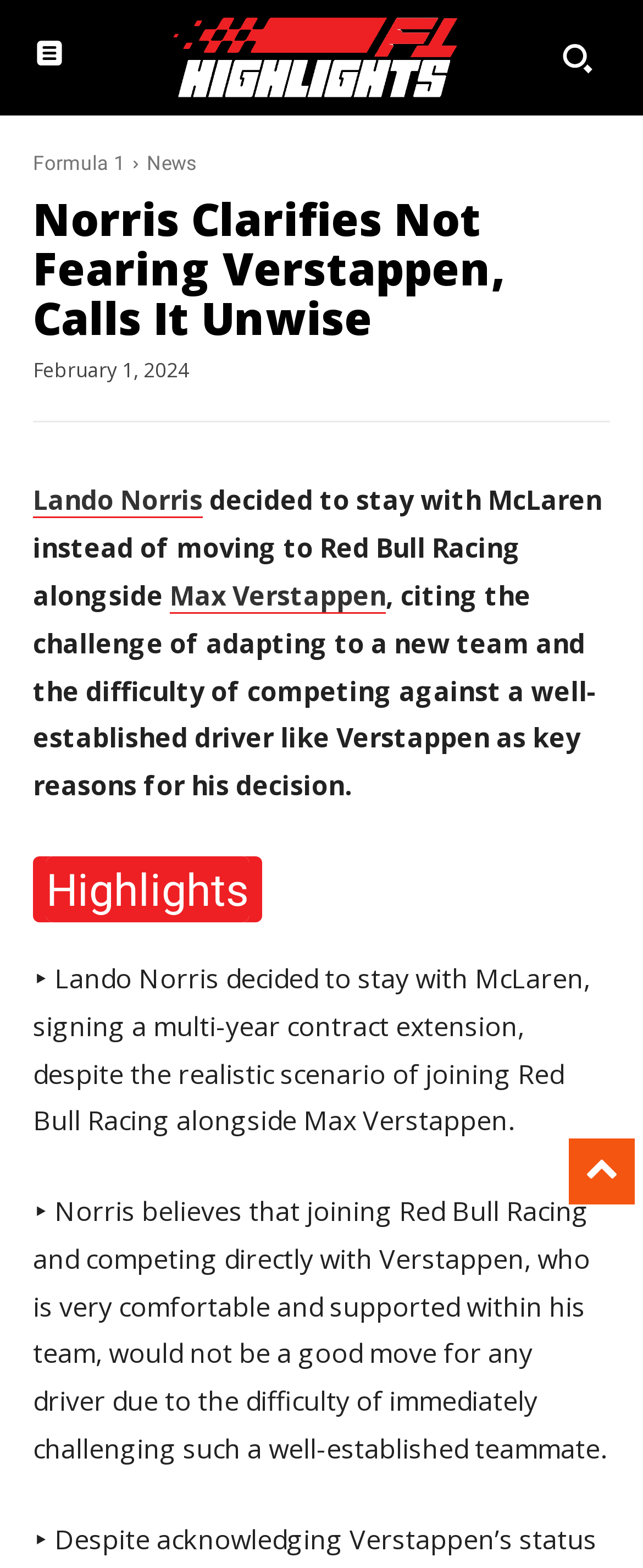Locate the bounding box of the UI element based on this description: "News". Provide four float numbers between 0 and 1 as [left, top, right, bottom].

[0.228, 0.097, 0.305, 0.112]